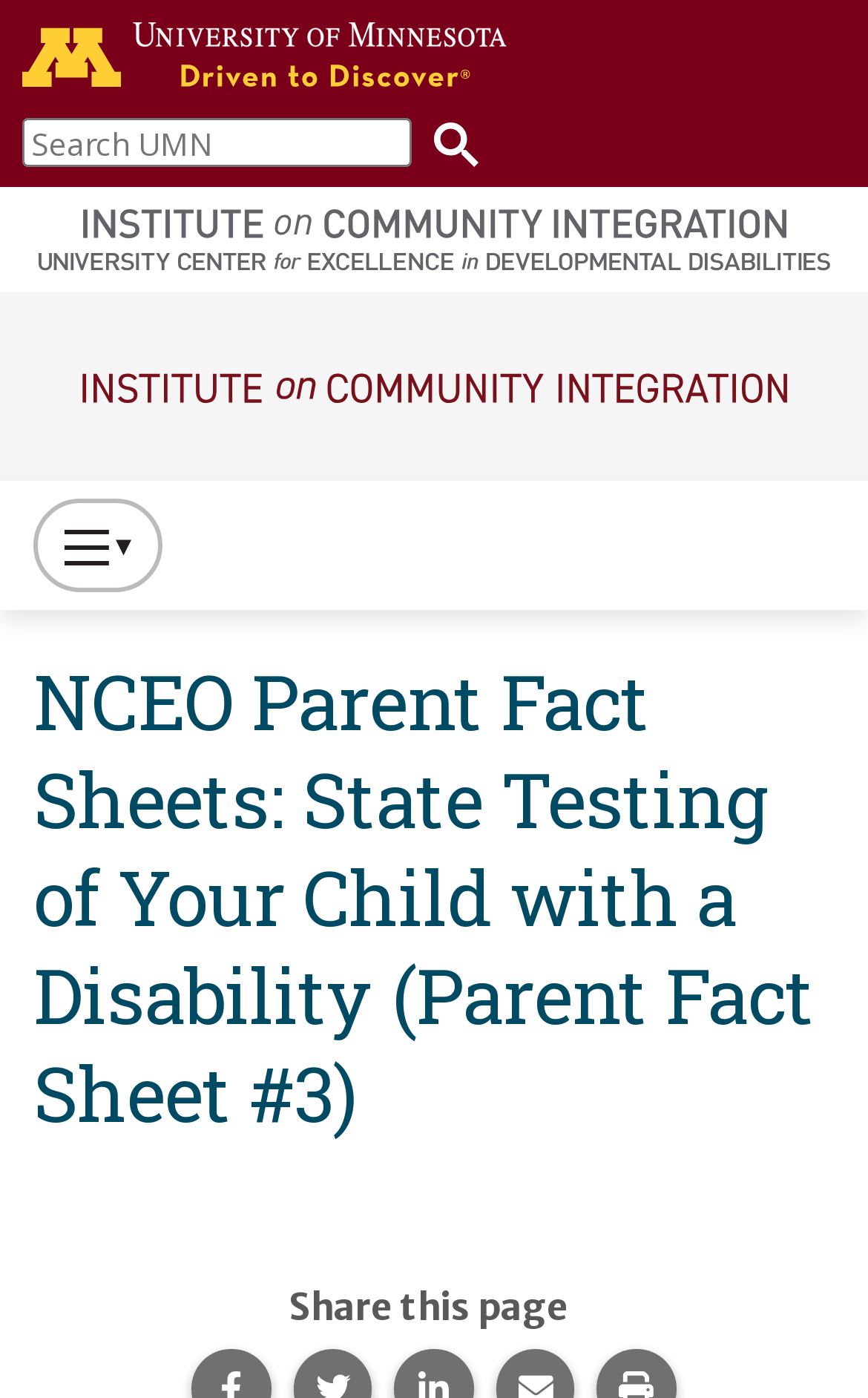Please find and provide the title of the webpage.

NCEO Parent Fact Sheets: State Testing of Your Child with a Disability (Parent Fact Sheet #3)